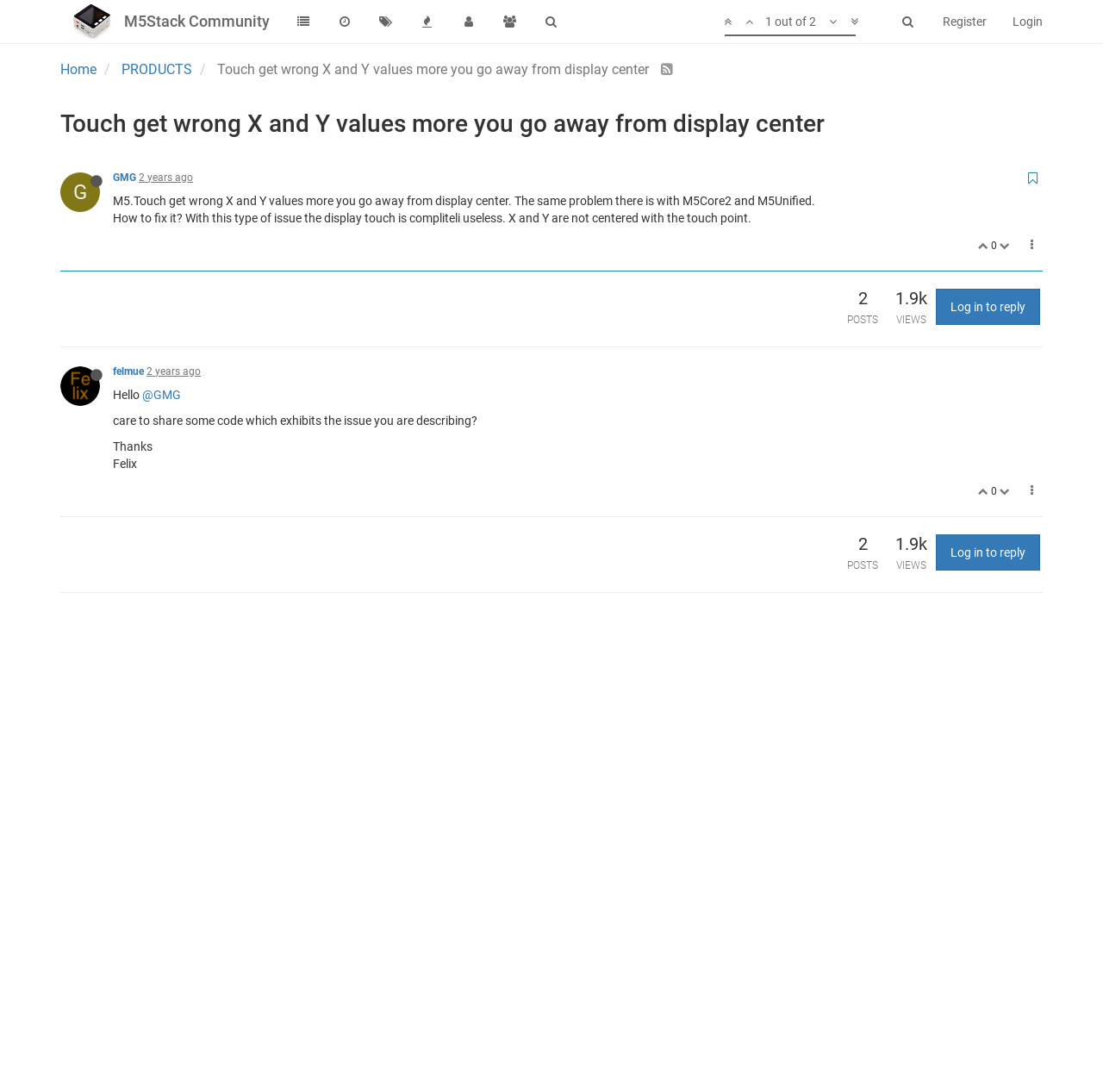Find the bounding box coordinates for the area that should be clicked to accomplish the instruction: "Reply to the post".

[0.848, 0.264, 0.943, 0.297]